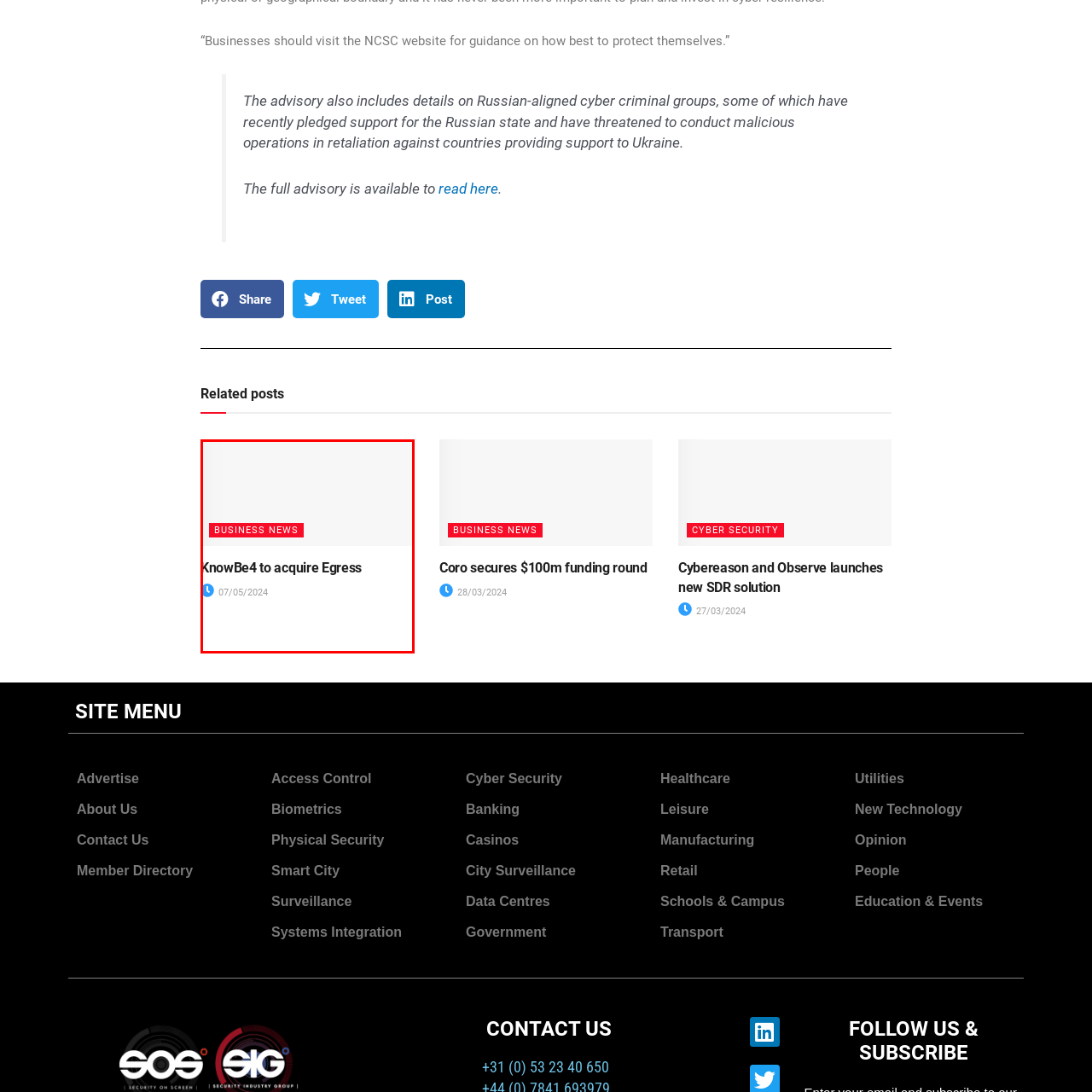What sector does the business announcement relate to?
Please examine the image within the red bounding box and provide your answer using just one word or phrase.

cybersecurity